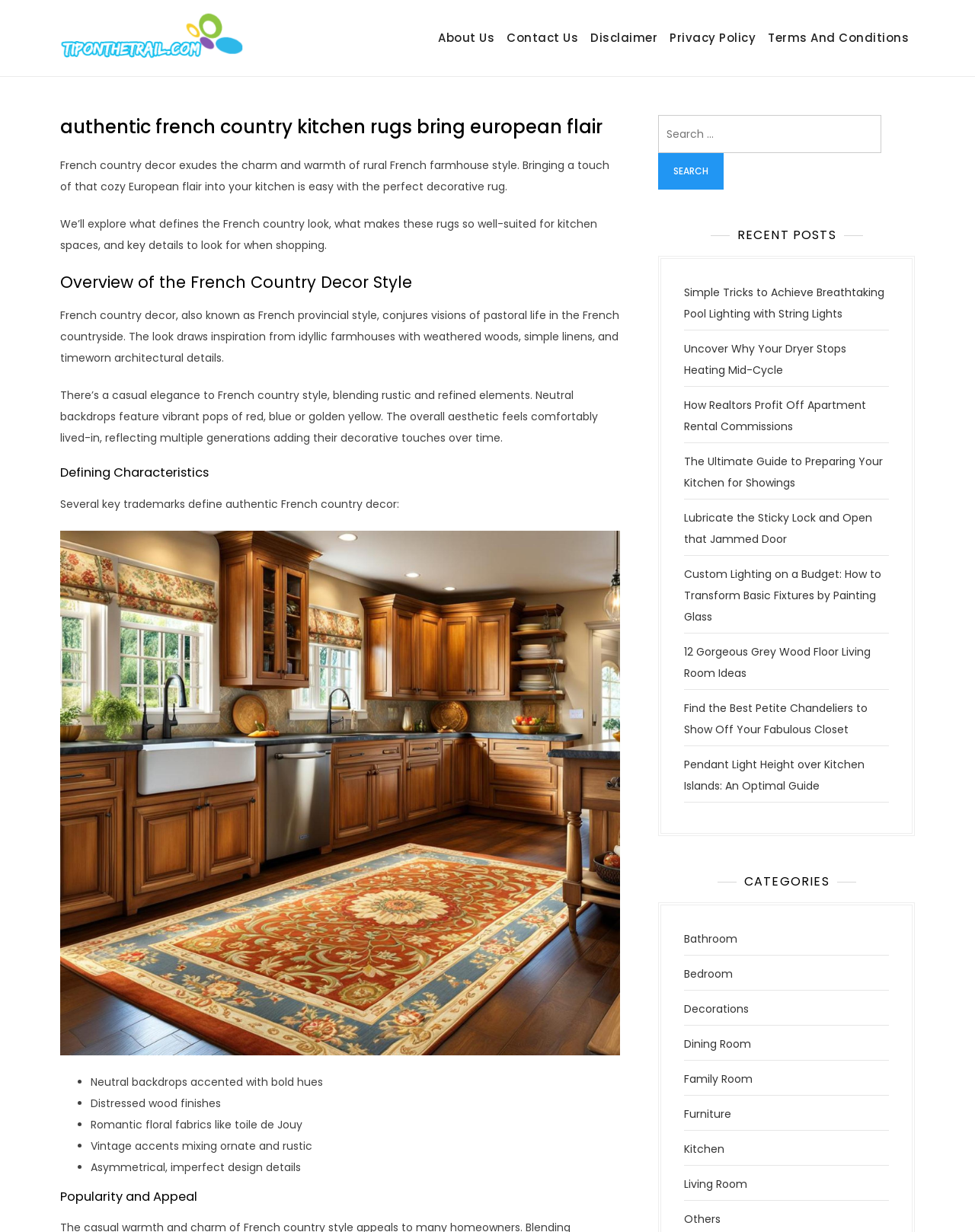Find the bounding box coordinates of the clickable area that will achieve the following instruction: "Check out the latest news".

None